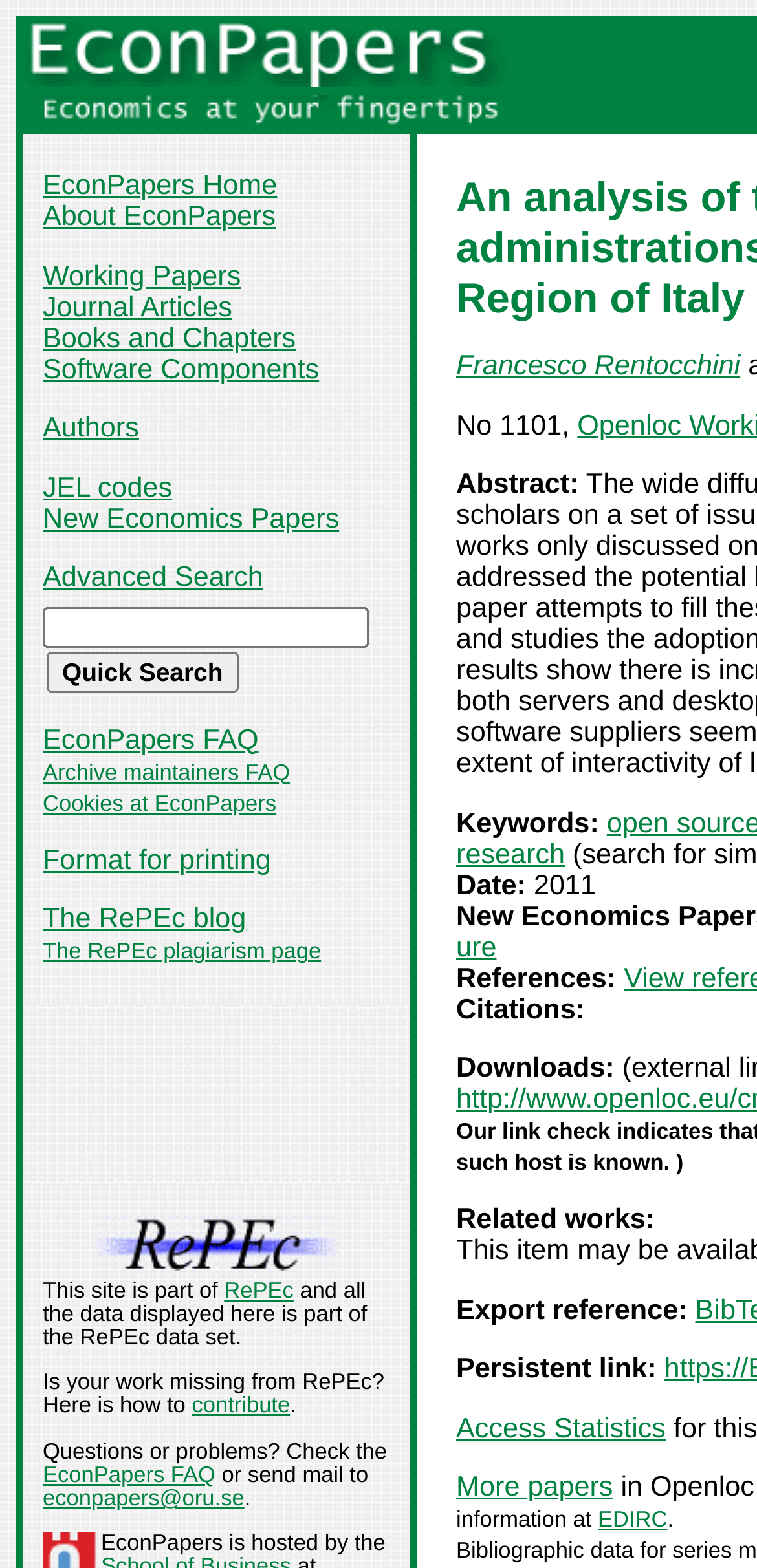Using the information in the image, give a detailed answer to the following question: What is the name of the website?

The name of the website can be found in the top-left corner of the webpage, where it says 'EconPapers' in a table cell with a link and an image.